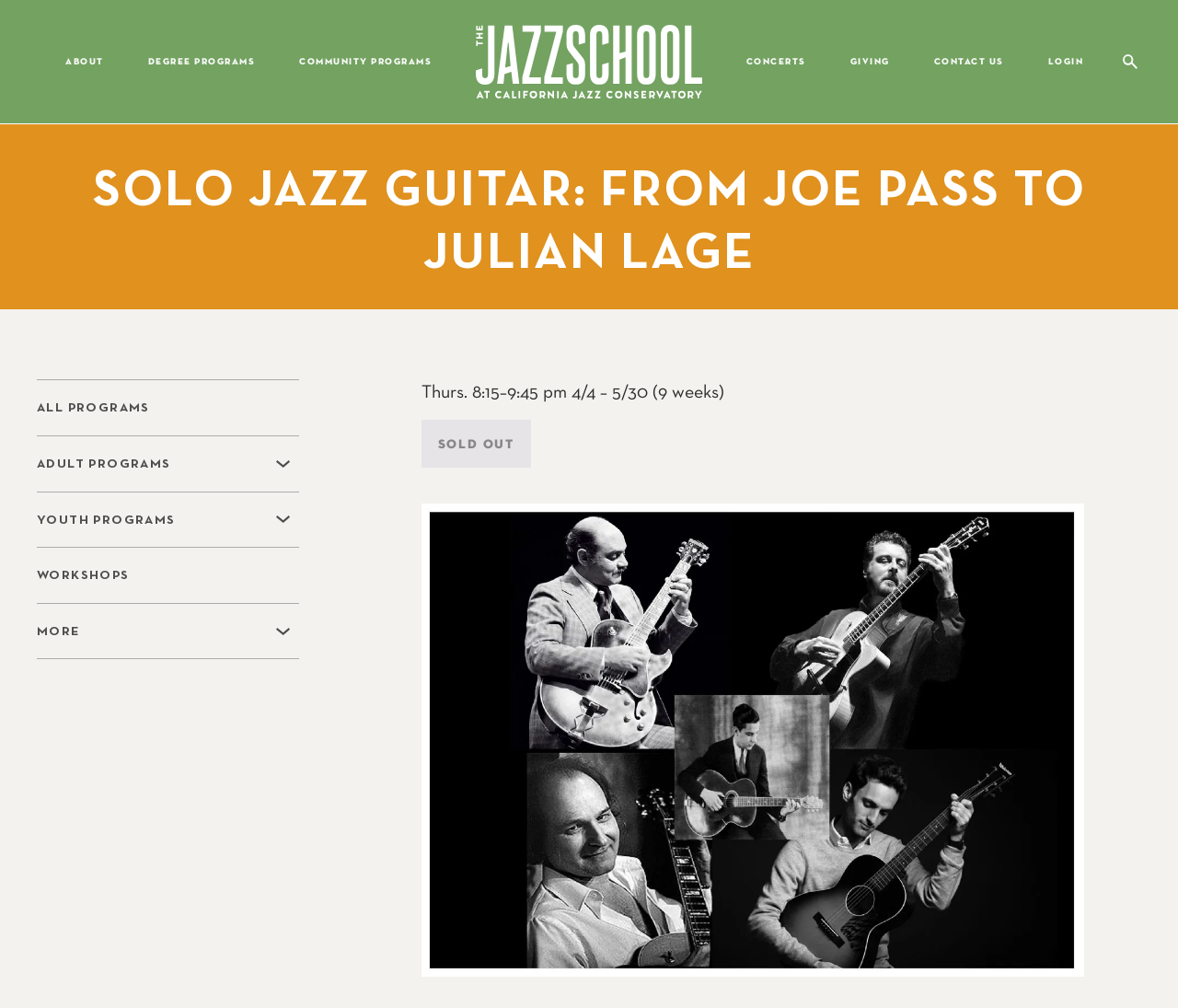What is the name of the program mentioned in the main heading?
Look at the image and respond with a single word or a short phrase.

Solo Jazz Guitar